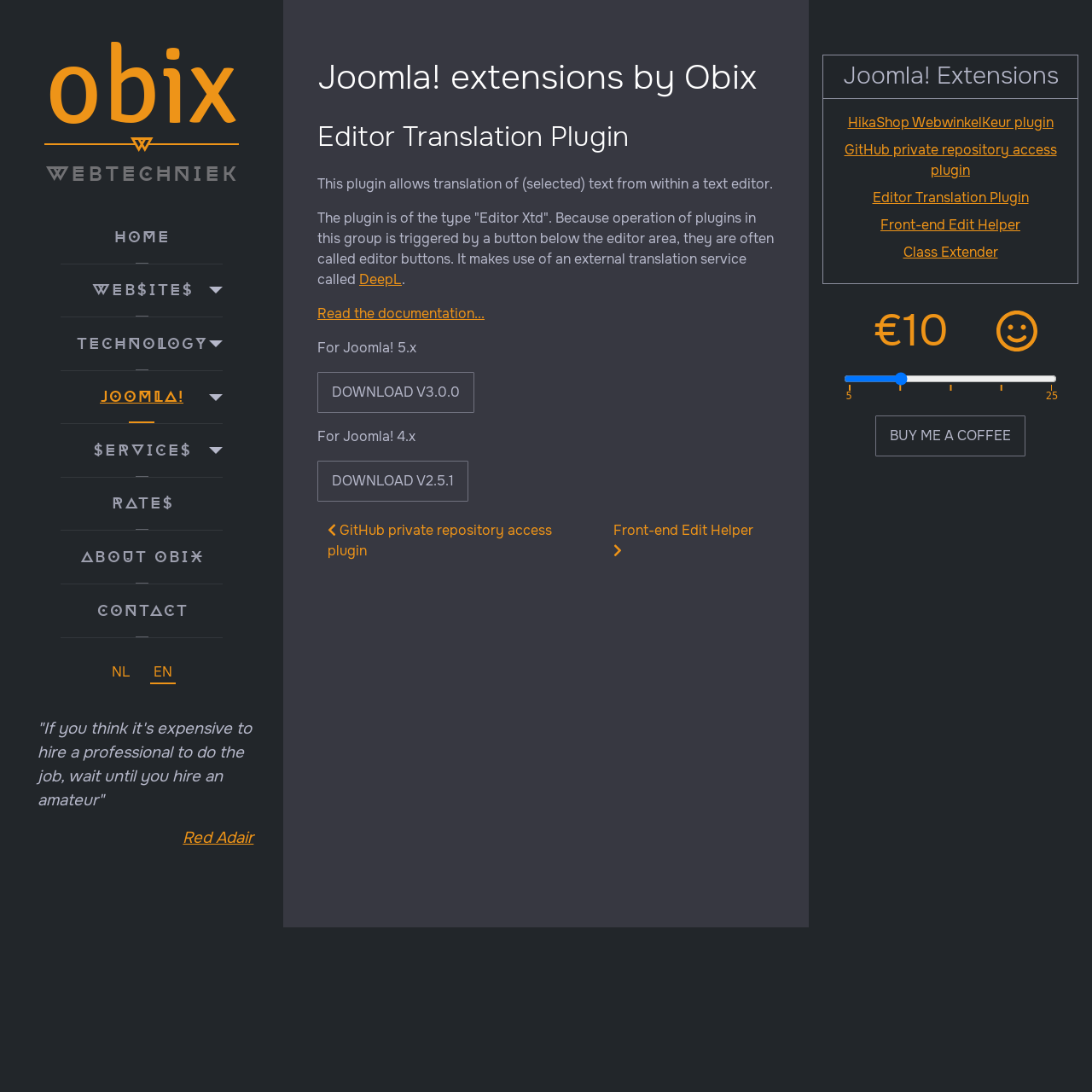Produce an extensive caption that describes everything on the webpage.

The webpage is about the Editor Translation Plugin, a Joomla! extension developed by Obix. At the top left, there is a link to "obix w webtechniek". Below it, a main navigation menu is located, containing links to "home", "websites", "technology", "joomla!", "services", "rates", and "about obix" with corresponding buttons that have popup menus.

On the right side of the navigation menu, there is a language selection dropdown list with options for "Nederlands (nl-NL)" and "English (United Kingdom)". Below the language selection, a quote from Red Adair is displayed in a blockquote element.

The main content area is divided into two sections. The left section contains information about the Editor Translation Plugin, including a brief description, a link to the documentation, and download buttons for Joomla! 5.x and 4.x versions. There are also links to previous and next articles.

The right section is dedicated to Joomla! extensions, with a heading and several links to other extensions, including HikaShop WebwinkelKeur plugin, GitHub private repository access plugin, Front-end Edit Helper, and Class Extender. Below these links, there is a pricing section with a euro symbol, a value of 10, and a slider. A "BUY ME A COFFEE" button is located below the pricing section. At the bottom right, there is an image and a "Back to Top" link.